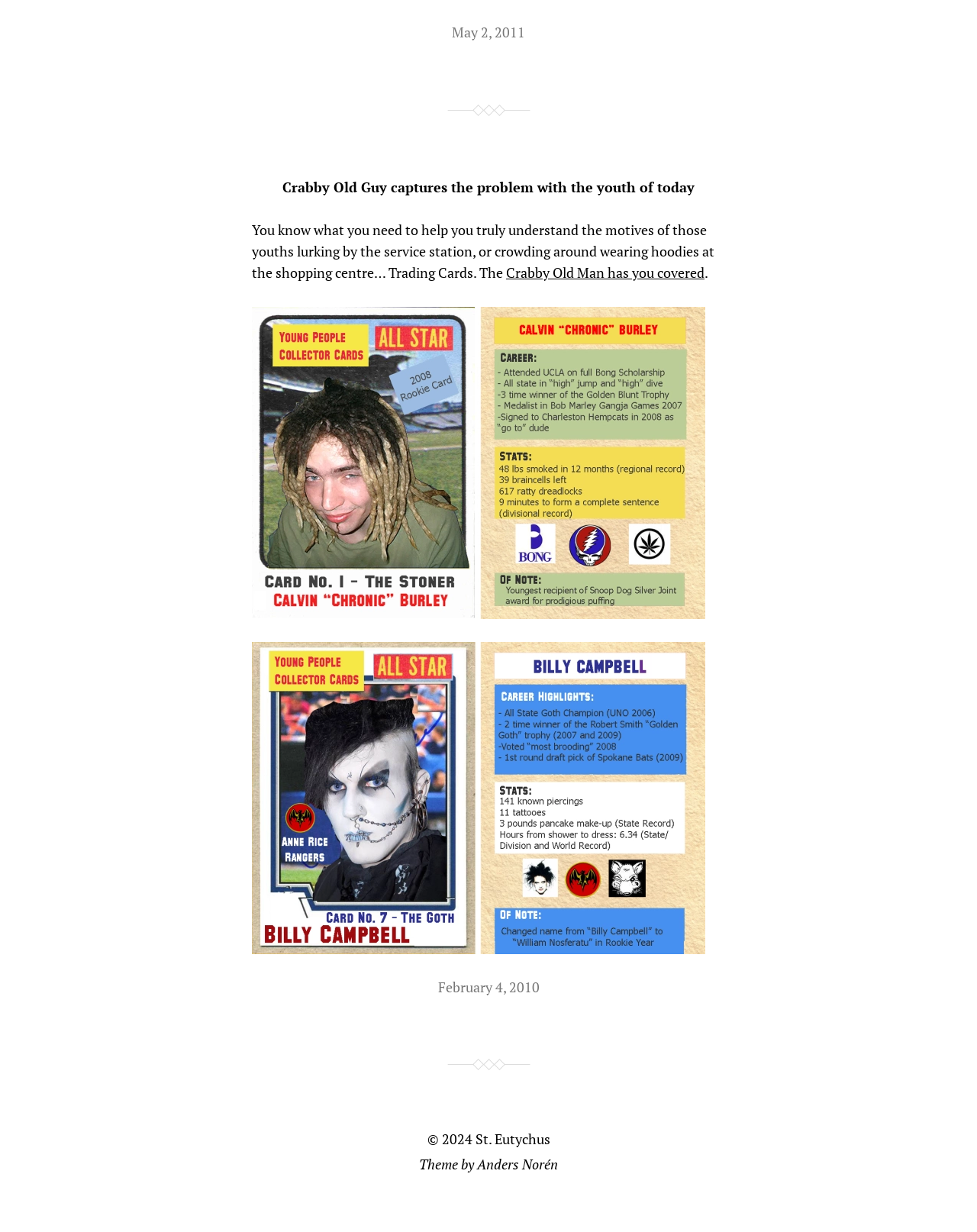What is the theme of the webpage?
Please respond to the question with a detailed and well-explained answer.

The theme of the webpage appears to be 'Crabby Old Guy' as it is mentioned in the heading and also has a link with the same text, suggesting that it is a central theme or concept of the webpage.